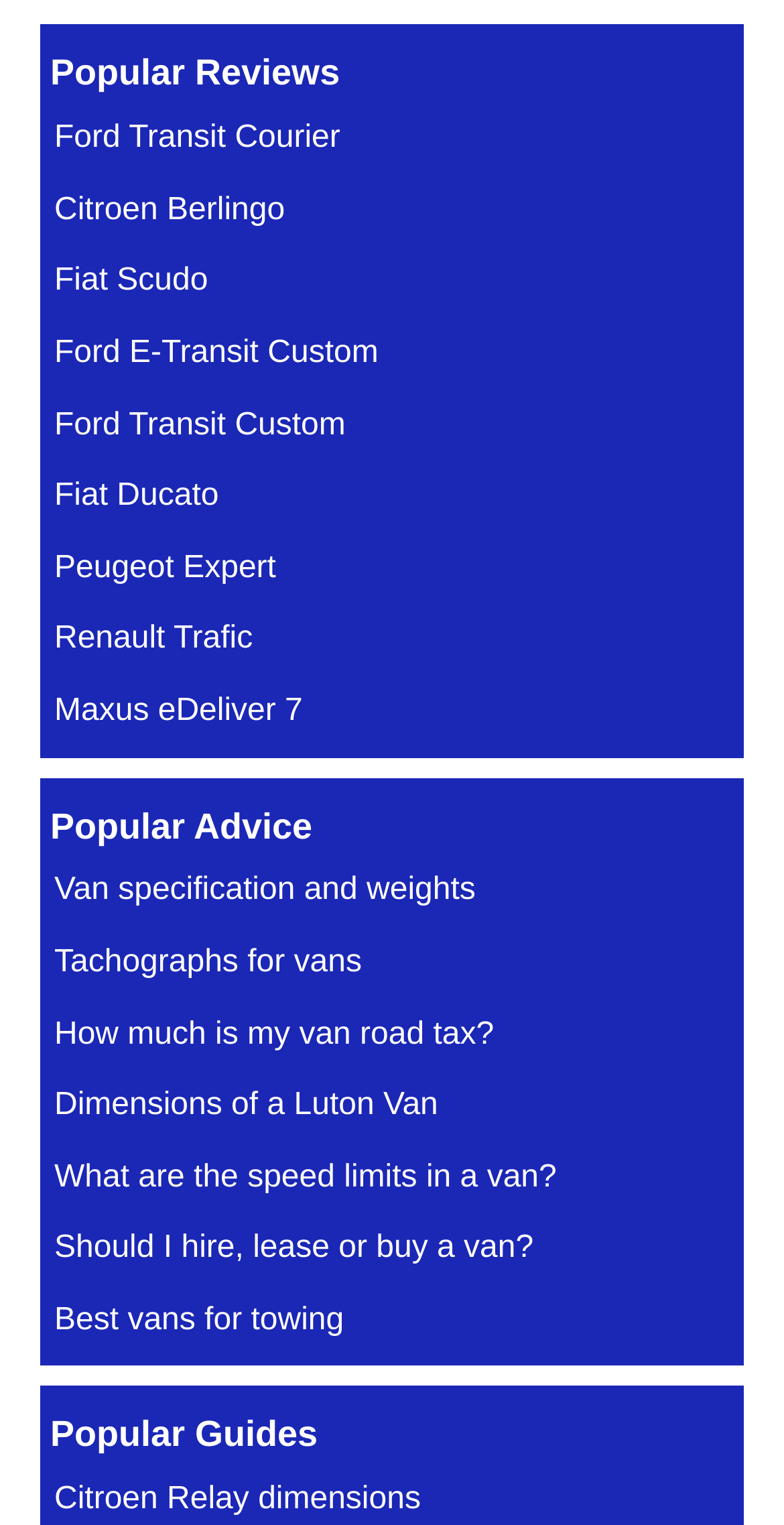How many sections are on the webpage?
We need a detailed and exhaustive answer to the question. Please elaborate.

There are 3 sections on the webpage which are 'Popular Reviews', 'Popular Advice', and 'Popular Guides'. These sections are separated by static text elements with distinct bounding box coordinates.